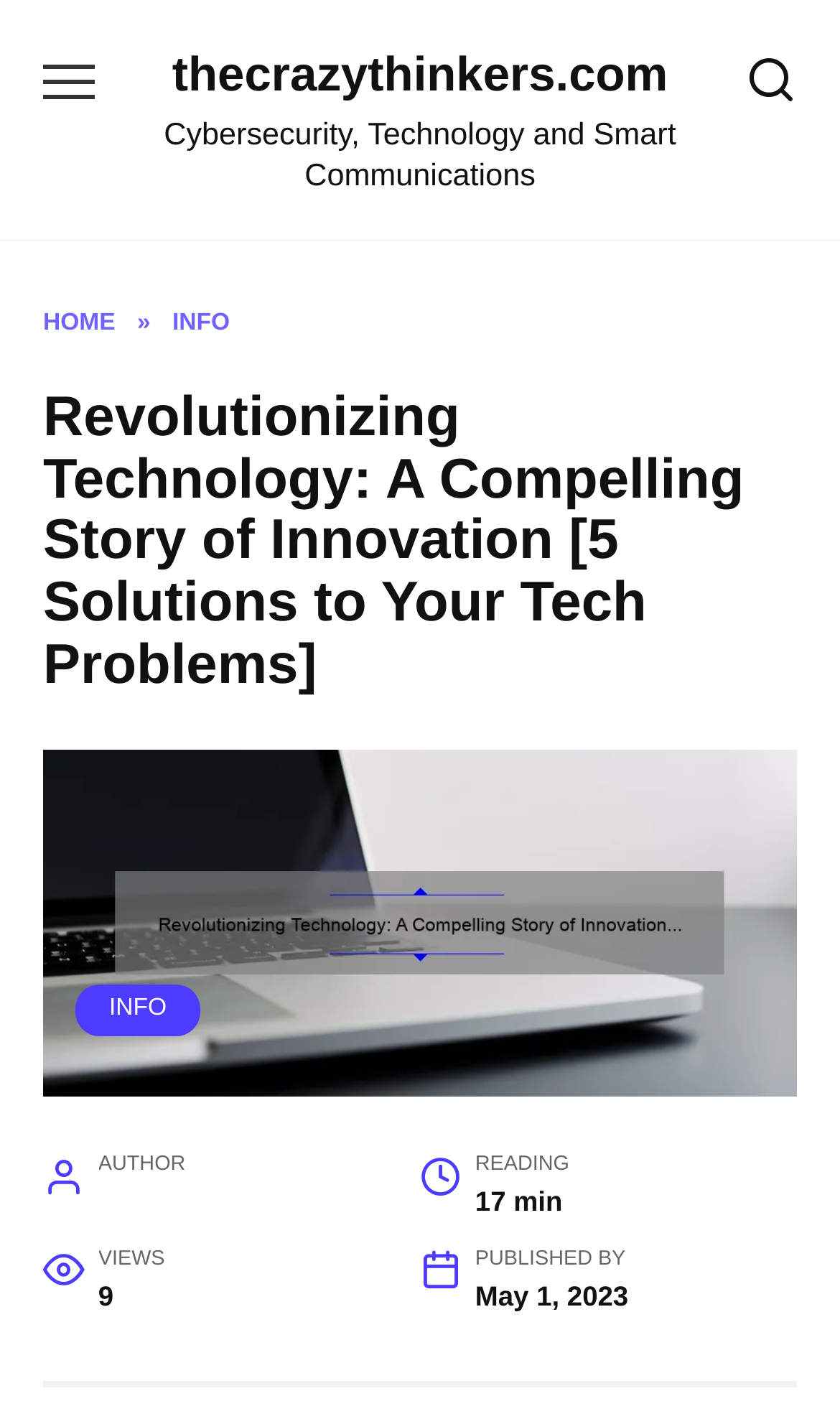Look at the image and give a detailed response to the following question: What is the name of the section that contains the link 'INFO'?

I found the name of the section by looking at the link element that says 'HOME', which is located near the top of the webpage and is adjacent to the link element that says 'INFO'.